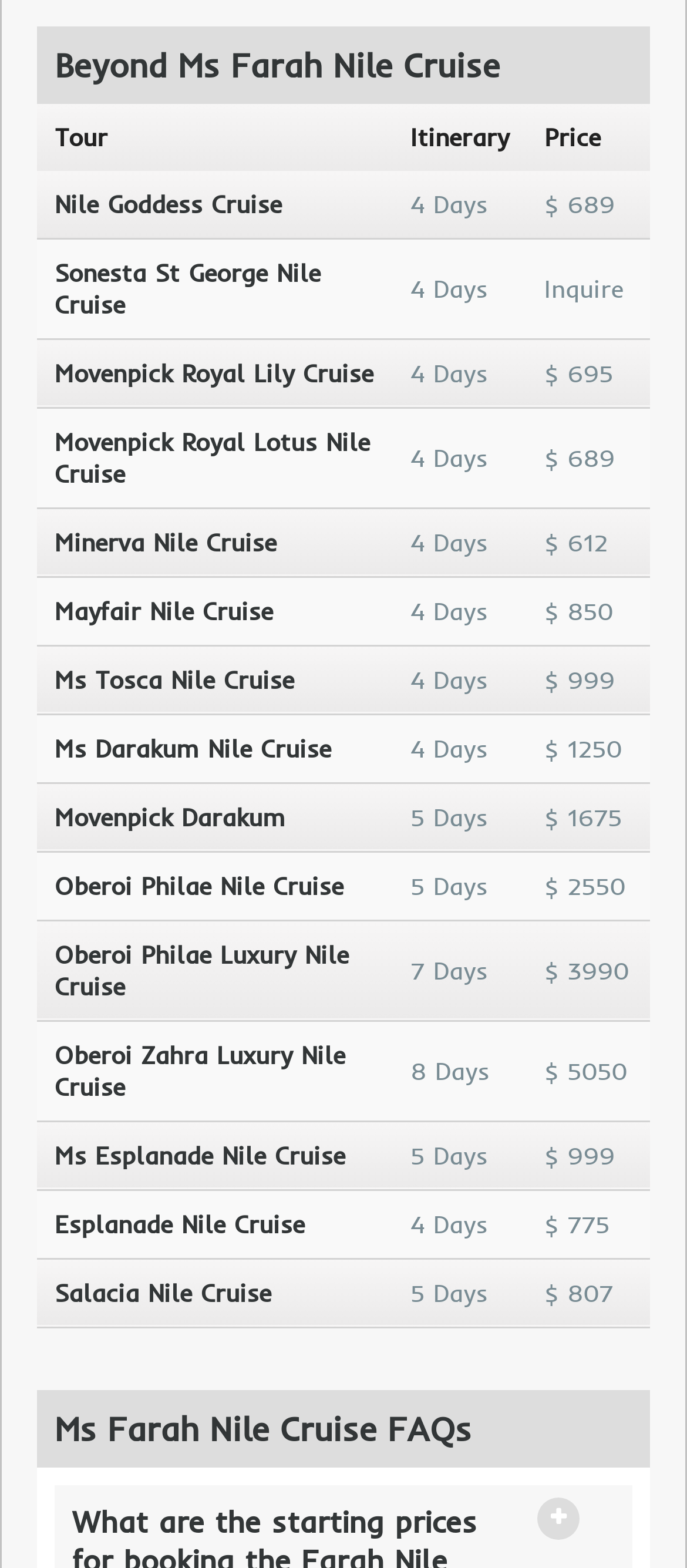Please determine the bounding box coordinates of the element's region to click in order to carry out the following instruction: "View Sonesta St George Nile Cruise details". The coordinates should be four float numbers between 0 and 1, i.e., [left, top, right, bottom].

[0.079, 0.164, 0.546, 0.204]